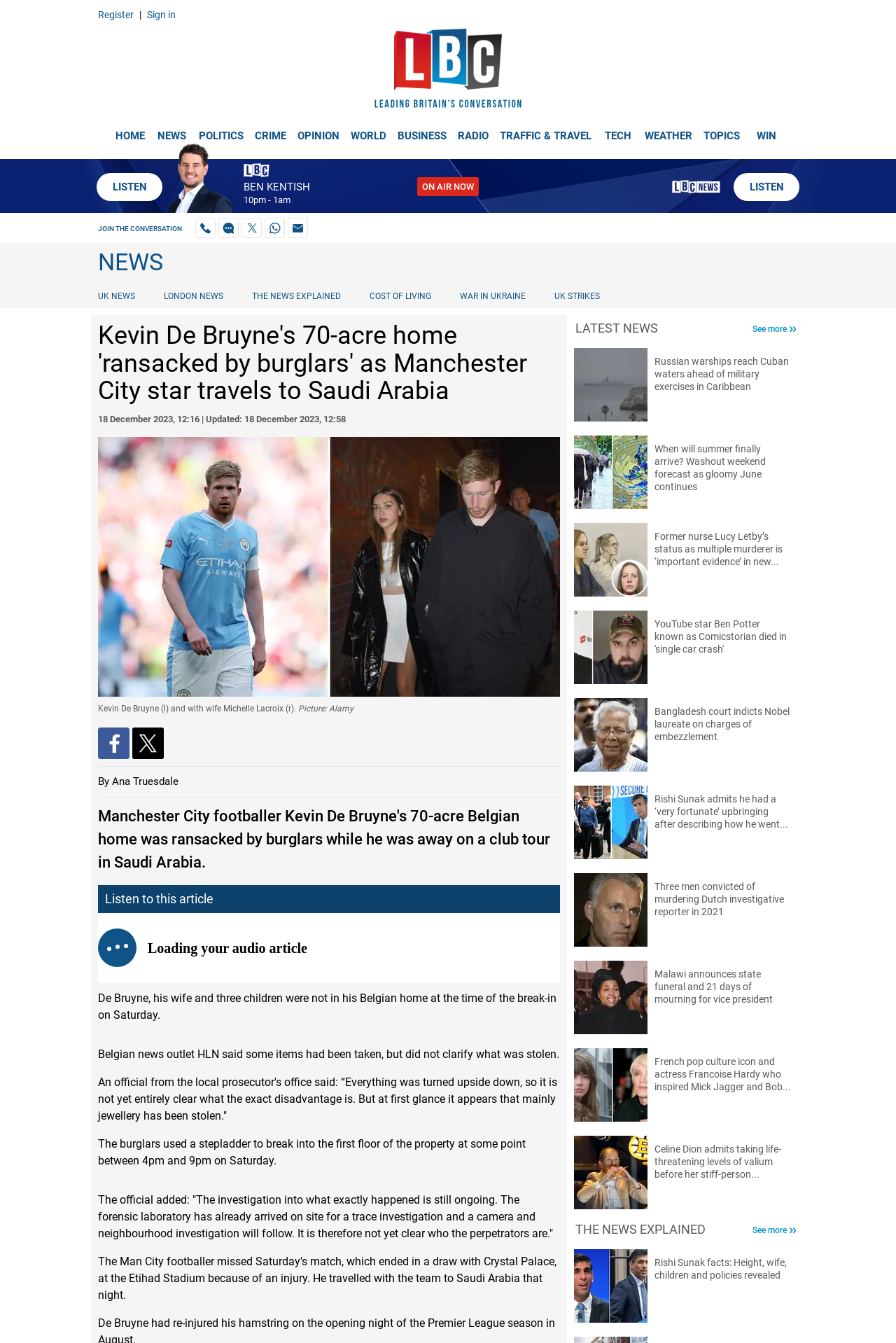When did the break-in occur?
Based on the image, provide a one-word or brief-phrase response.

Saturday